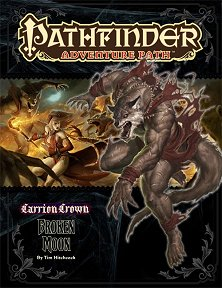What is the tone of the beast's colors?
Could you answer the question with a detailed and thorough explanation?

The caption contrasts the 'darker tones of the beast' with the 'warm glow' of the adventurer's magical abilities, implying that the beast's colors are dark and ominous.